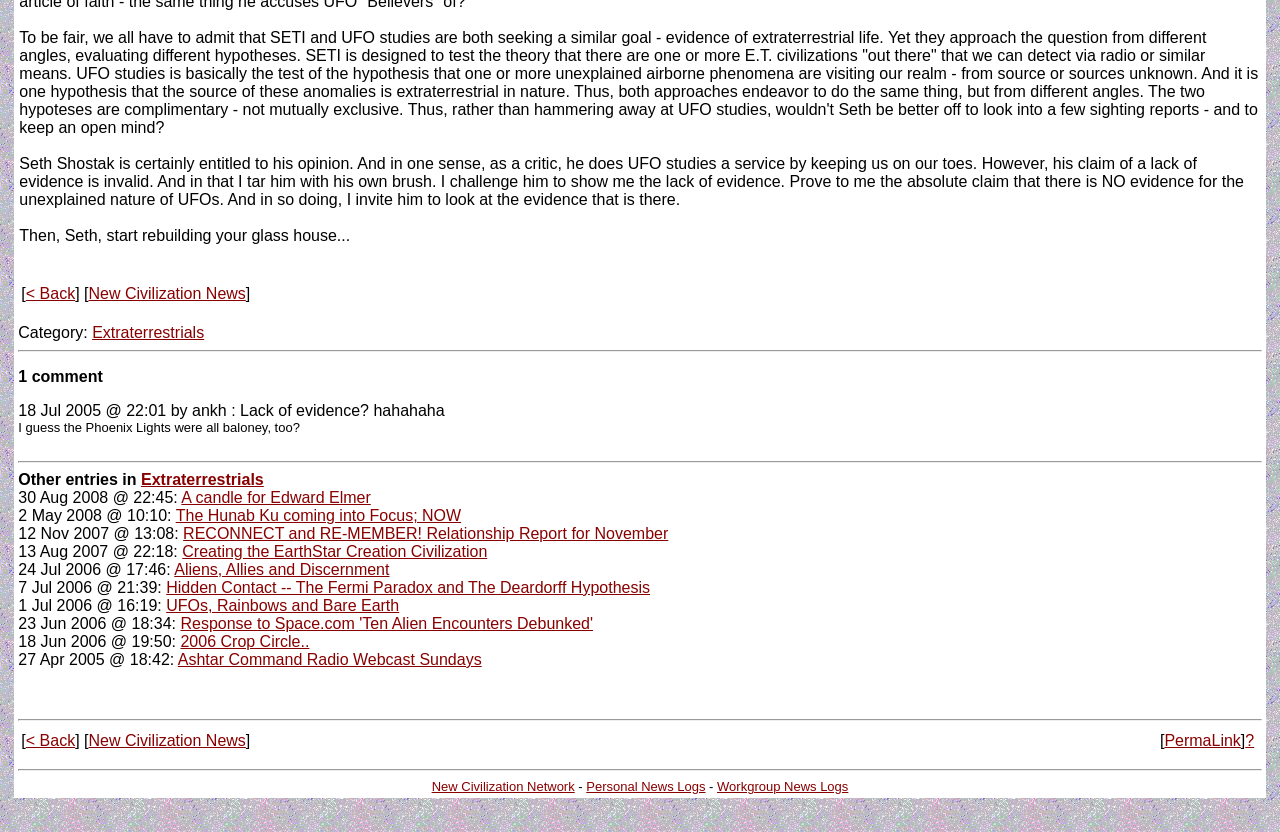What is the name of the author of this article?
Refer to the image and provide a detailed answer to the question.

I found the text 'by ankh' on the webpage which indicates the name of the author of this article.